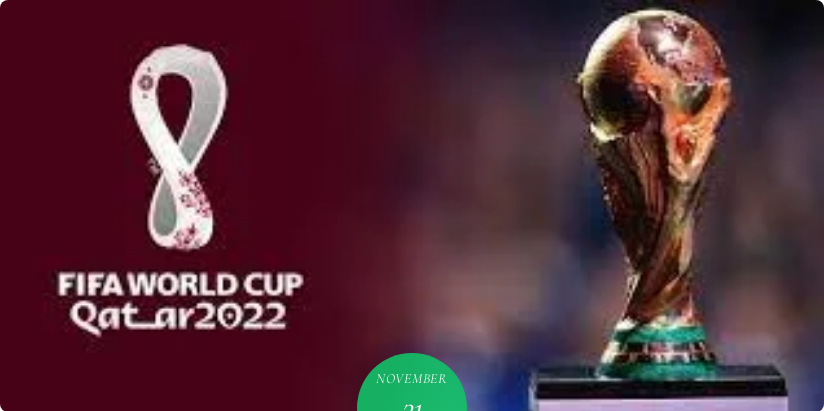Answer the question briefly using a single word or phrase: 
What is the date of the tournament commencement?

NOVEMBER 21